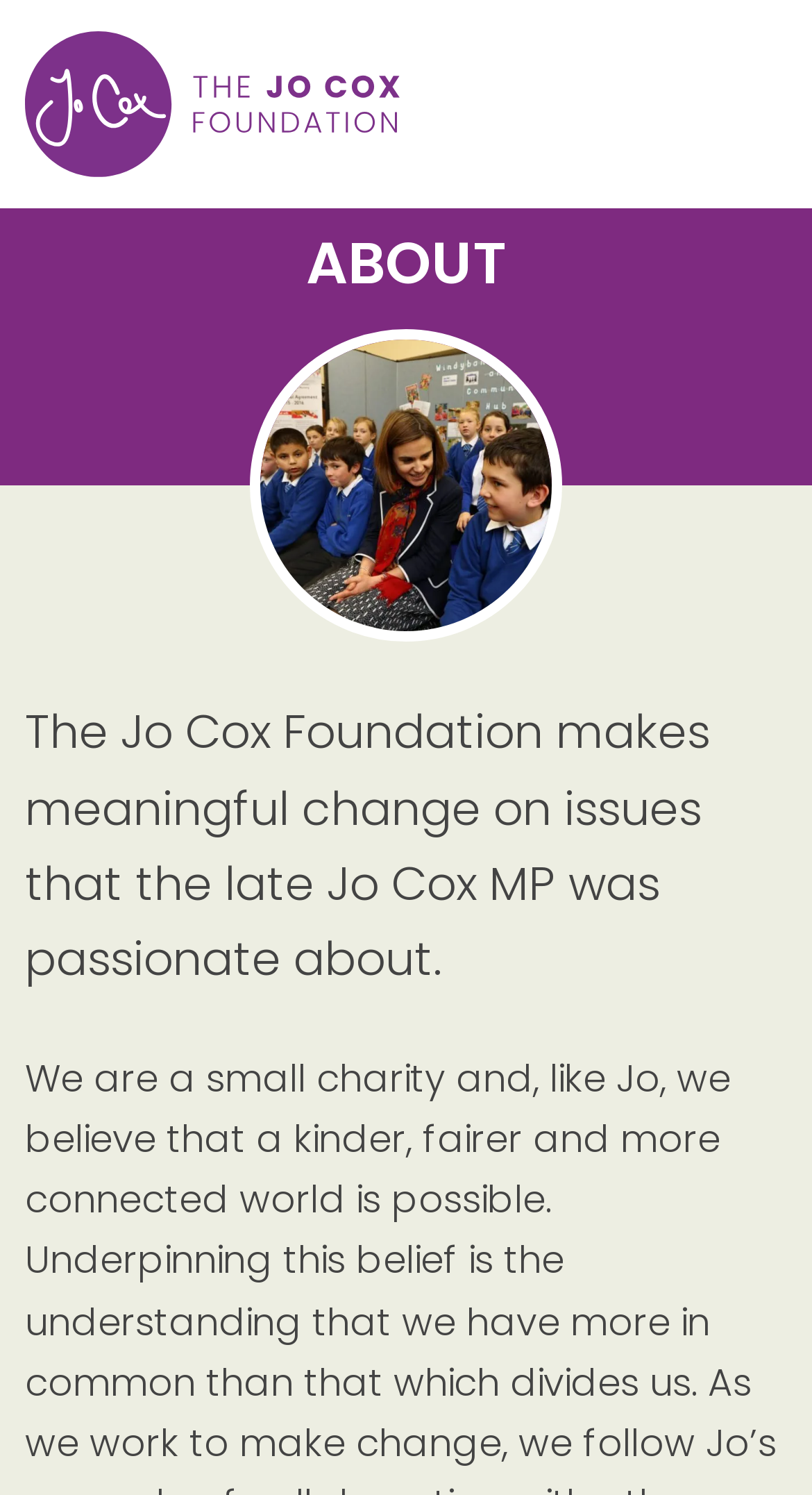Identify the bounding box coordinates of the HTML element based on this description: "The Jo Cox Foundation".

[0.031, 0.021, 0.492, 0.119]